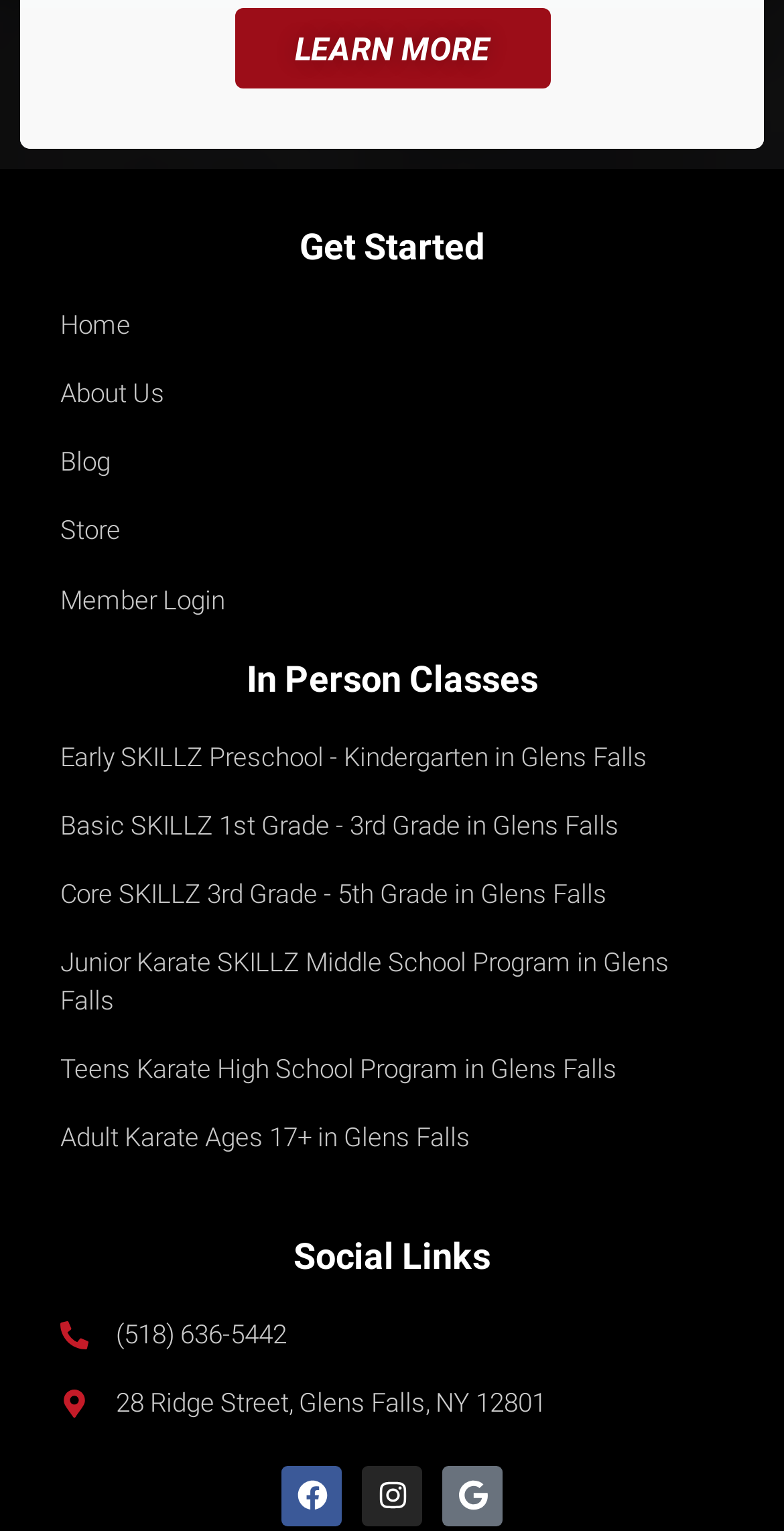Please find the bounding box coordinates for the clickable element needed to perform this instruction: "View Early SKILLZ Preschool - Kindergarten in Glens Falls".

[0.077, 0.463, 0.923, 0.527]